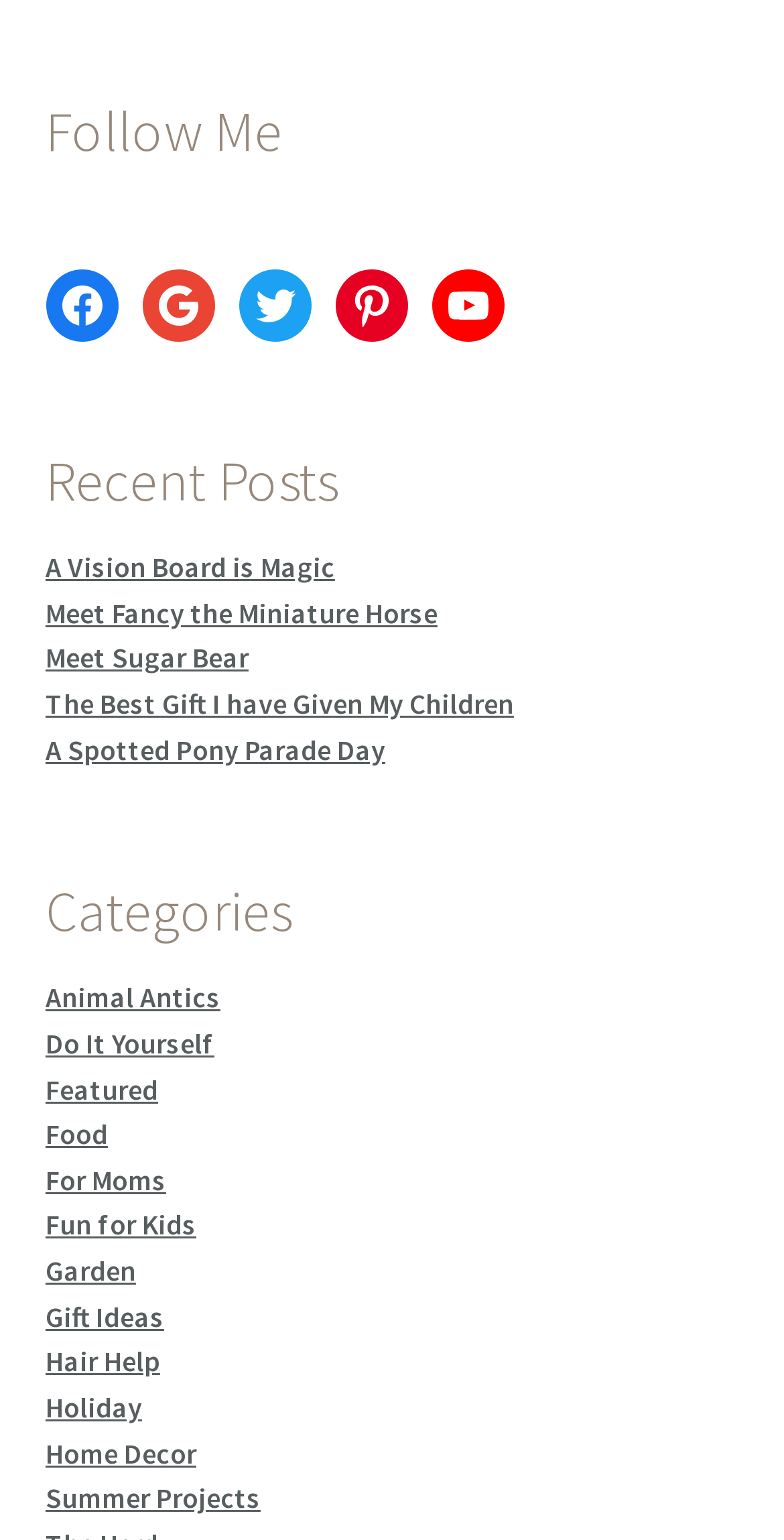Provide a one-word or short-phrase answer to the question:
How many characters are in the longest recent post title?

43